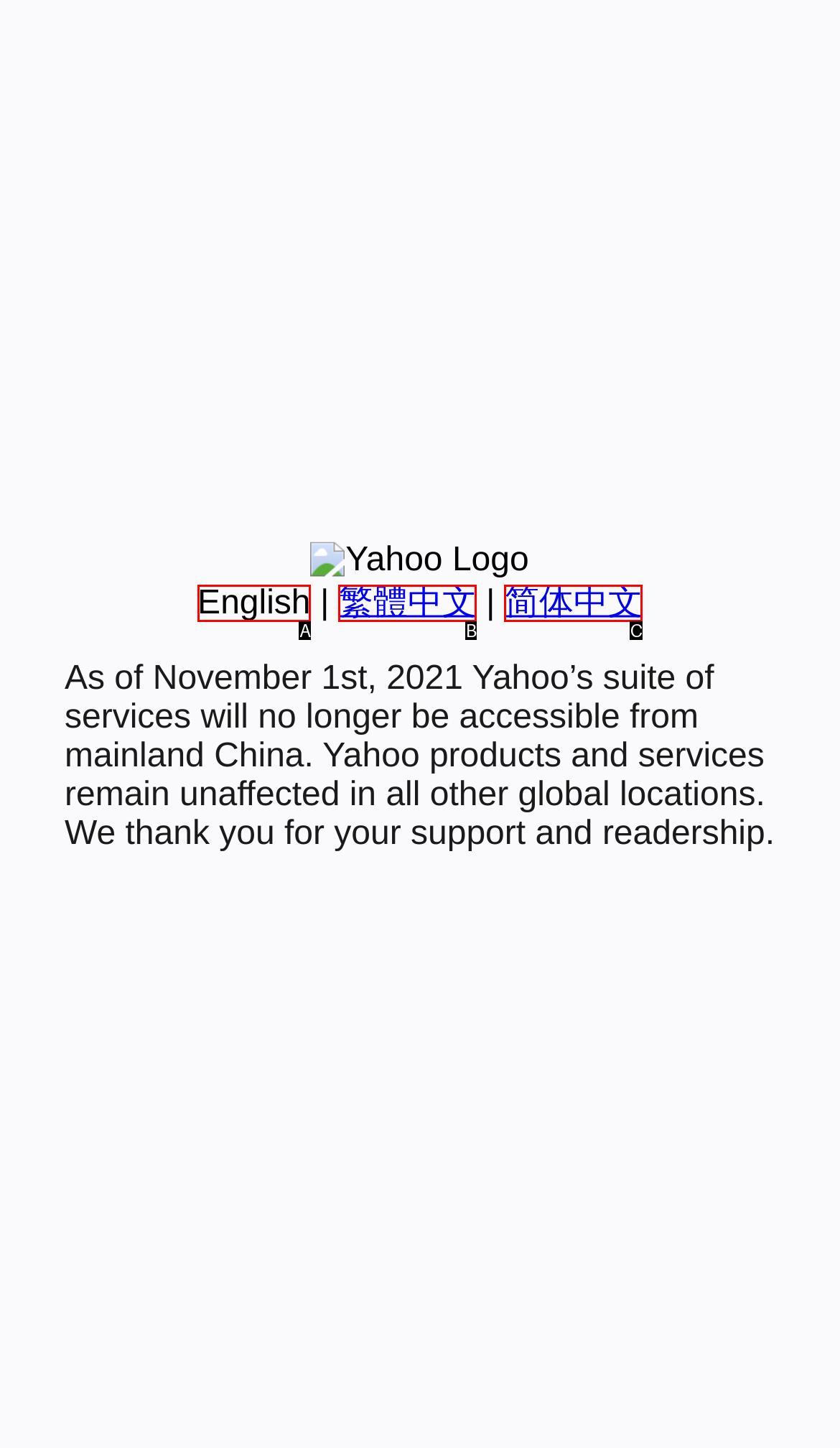Using the description: 简体中文, find the corresponding HTML element. Provide the letter of the matching option directly.

C